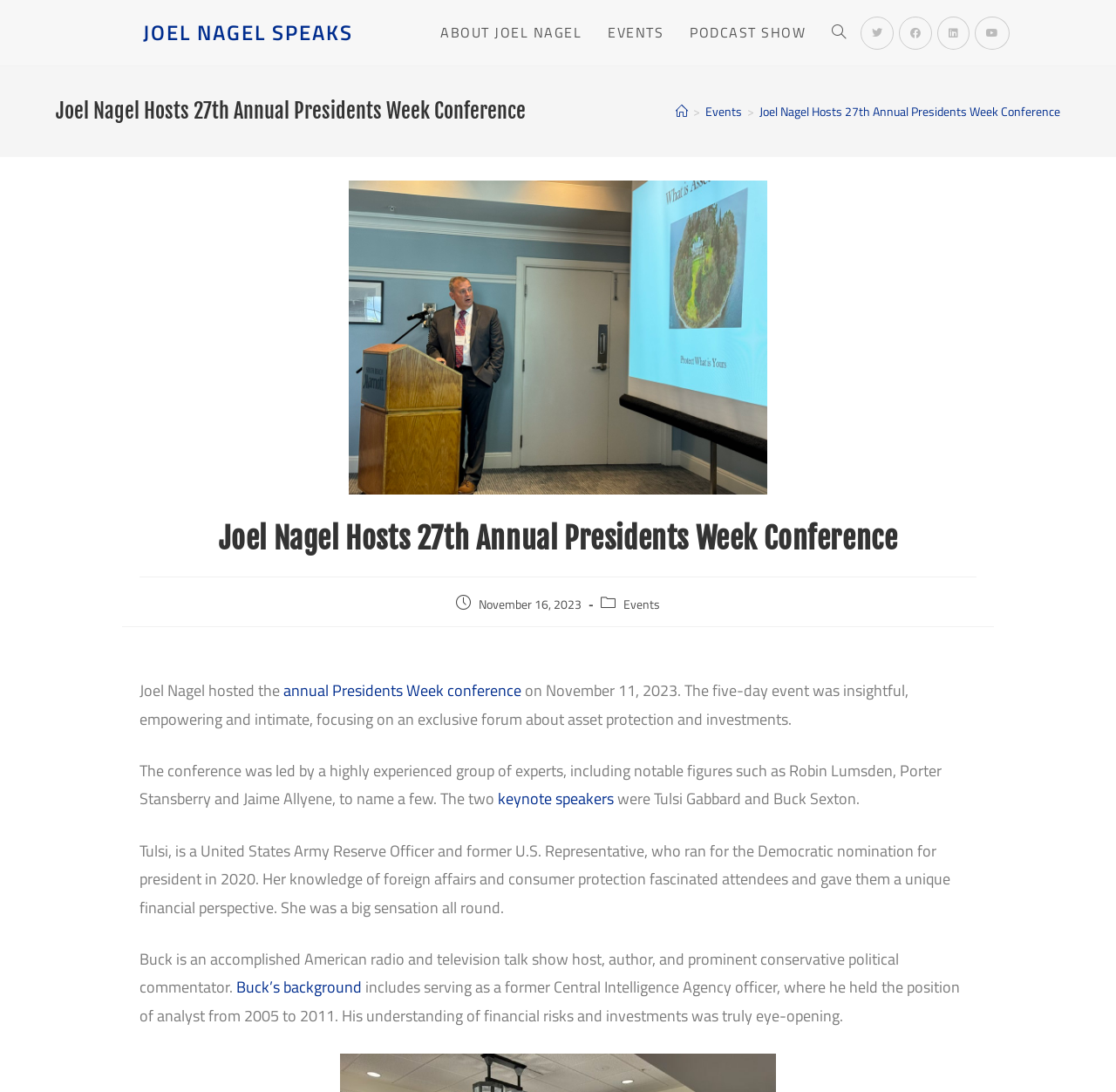Describe all significant elements and features of the webpage.

The webpage is about Living Word Church's 2023 Toy Drive in San Pedro, Belize. At the top, there is a layout table with a link to "JOEL NAGEL SPEAKS" on the left side. On the right side, there is a list of social links, including Twitter, Facebook, LinkedIn, and Youtube.

Below the layout table, there are several links to different pages, including "ABOUT JOEL NAGEL", "EVENTS", "PODCAST SHOW", and "TOGGLE WEBSITE SEARCH". 

The main content of the webpage is an article about Joel Nagel hosting the 27th Annual Presidents Week Conference. The article has a heading and a navigation bar with breadcrumbs, showing the current page's location in the website's hierarchy. 

There is an image related to the conference, and below it, there is a heading that repeats the title of the conference. The article then provides the date of the conference, November 16, 2023, and a link to the "Events" page.

The main content of the article describes the conference, which was hosted by Joel Nagel on November 11, 2023. The conference was a five-day event that focused on asset protection and investments, and it featured a highly experienced group of experts, including notable figures such as Robin Lumsden, Porter Stansberry, and Jaime Allyene. The article highlights the two keynote speakers, Tulsi Gabbard and Buck Sexton, and provides a brief description of their backgrounds and the topics they discussed during the conference.